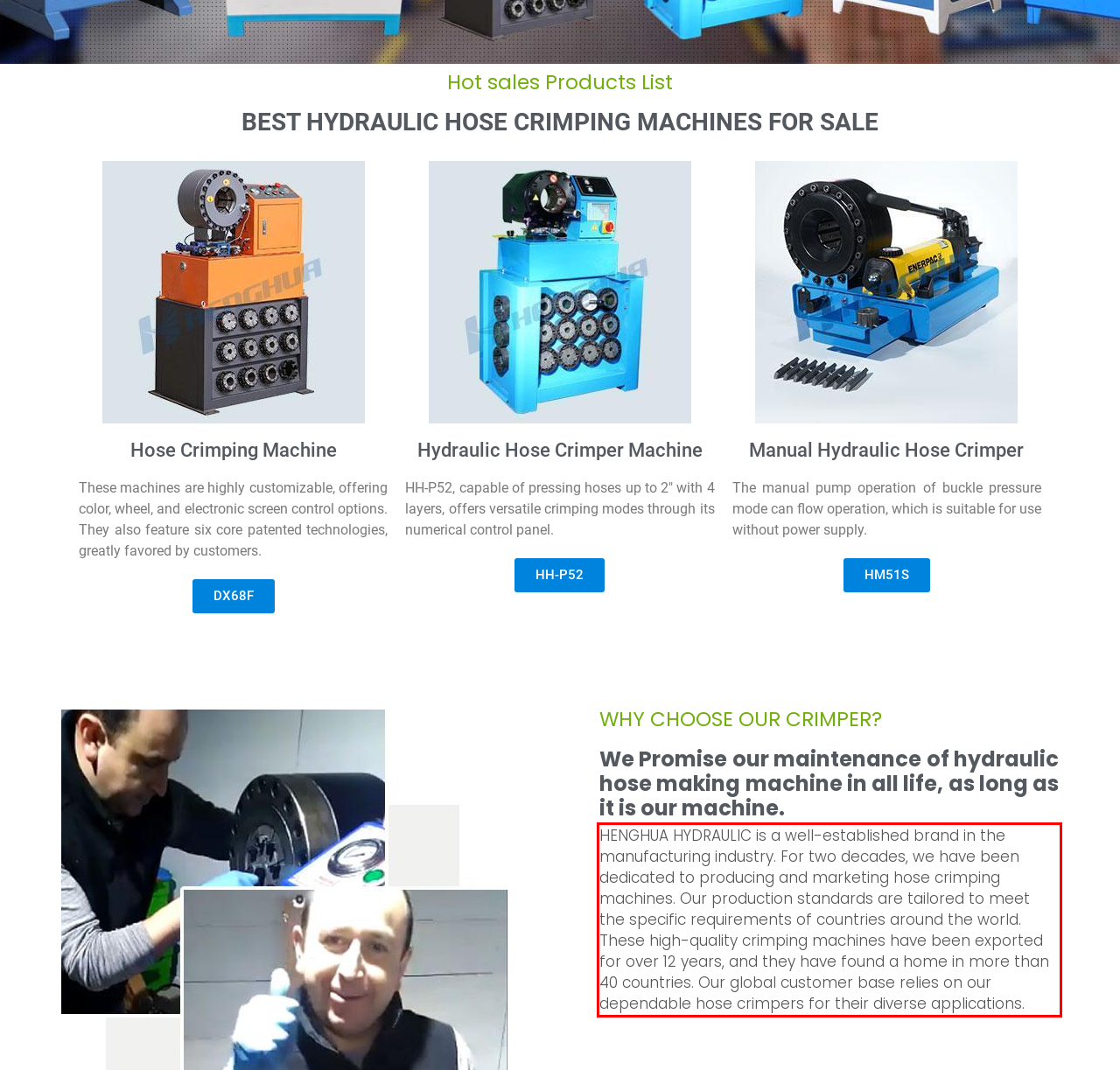Identify the text inside the red bounding box in the provided webpage screenshot and transcribe it.

HENGHUA HYDRAULIC is a well-established brand in the manufacturing industry. For two decades, we have been dedicated to producing and marketing hose crimping machines. Our production standards are tailored to meet the specific requirements of countries around the world. These high-quality crimping machines have been exported for over 12 years, and they have found a home in more than 40 countries. Our global customer base relies on our dependable hose crimpers for their diverse applications.